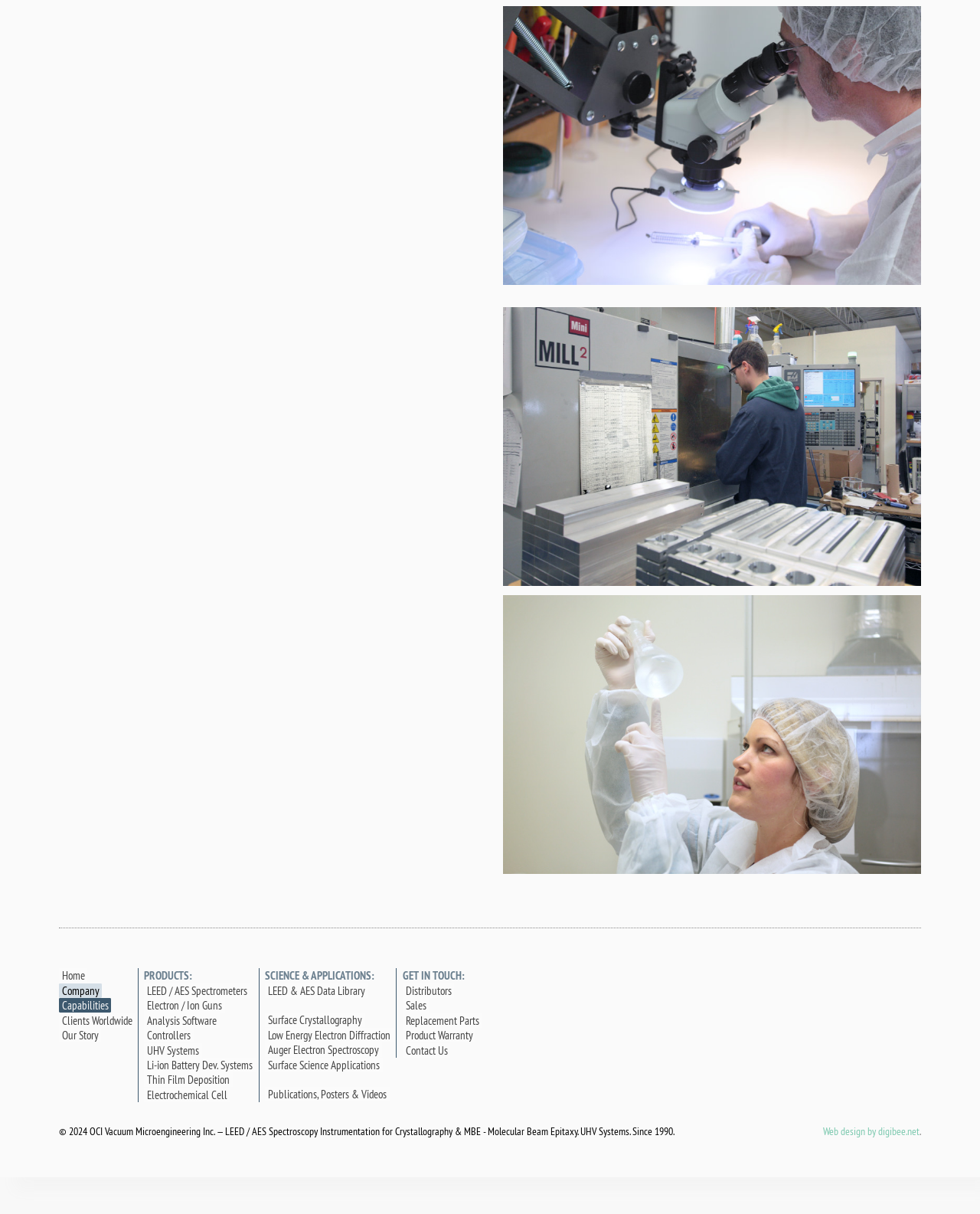Give a concise answer of one word or phrase to the question: 
What is the purpose of the 'GET IN TOUCH' section?

Contact information